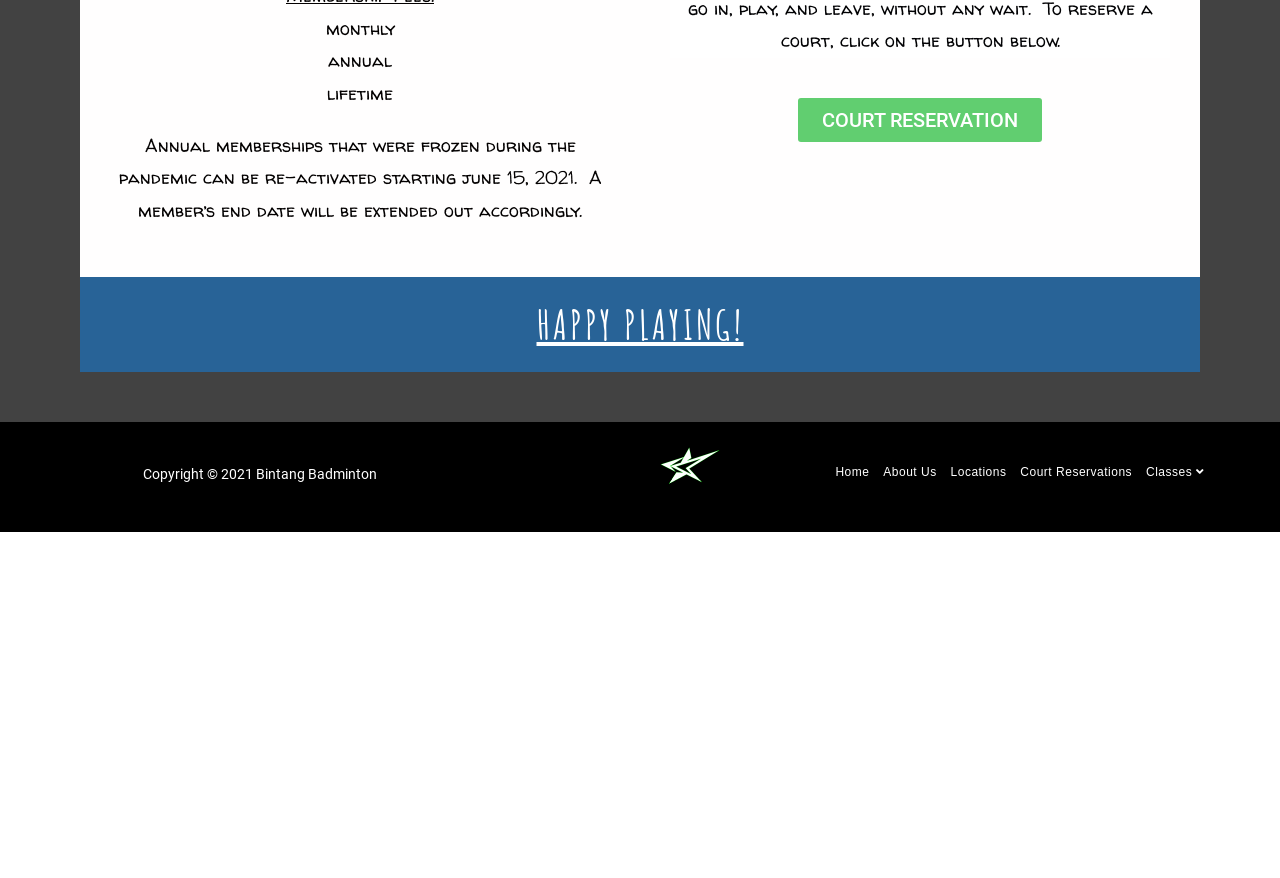Bounding box coordinates are to be given in the format (top-left x, top-left y, bottom-right x, bottom-right y). All values must be floating point numbers between 0 and 1. Provide the bounding box coordinate for the UI element described as: Classes

[0.891, 0.521, 0.945, 0.555]